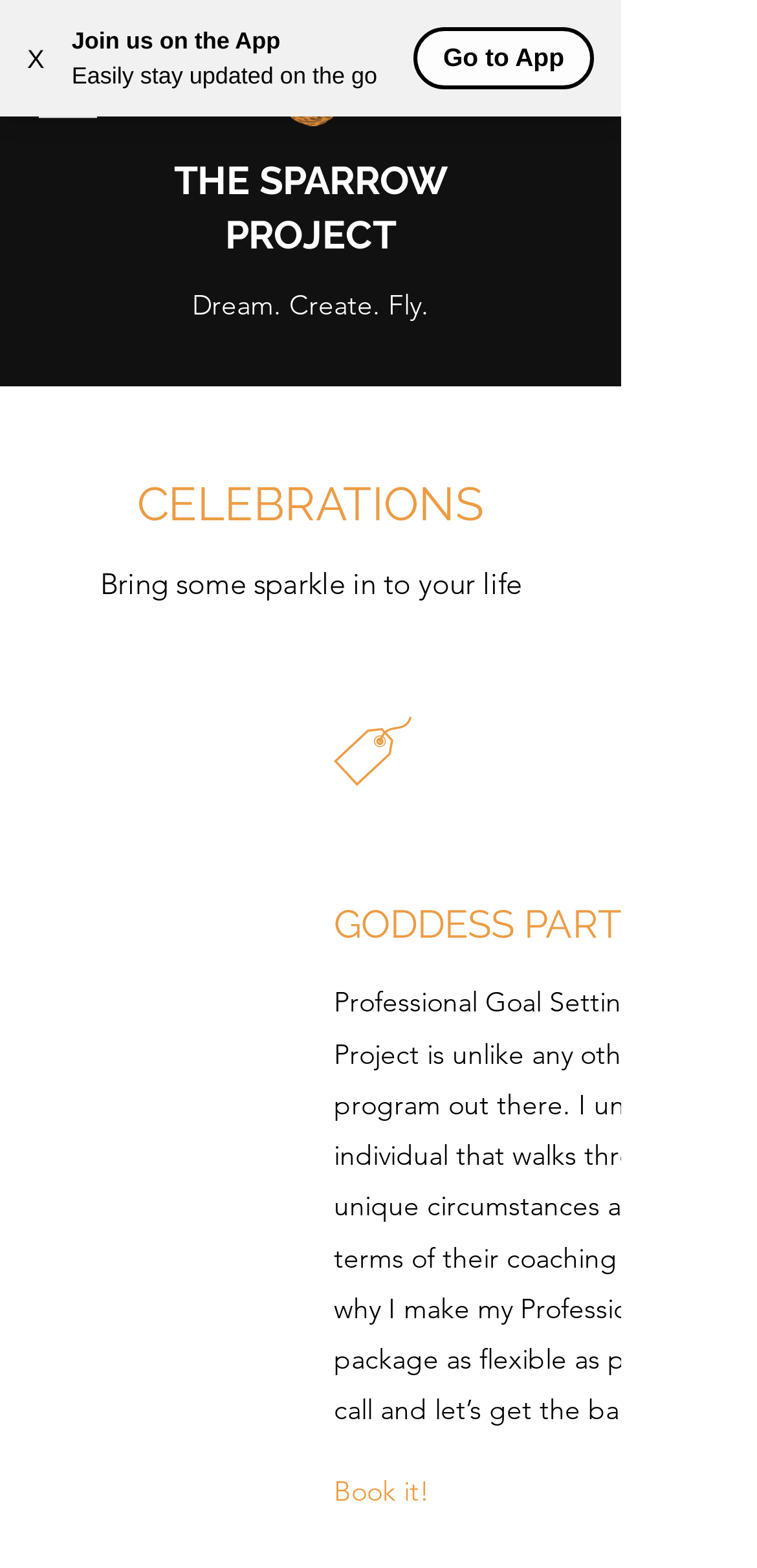What is the name of the project?
Look at the image and answer the question using a single word or phrase.

The Sparrow Project